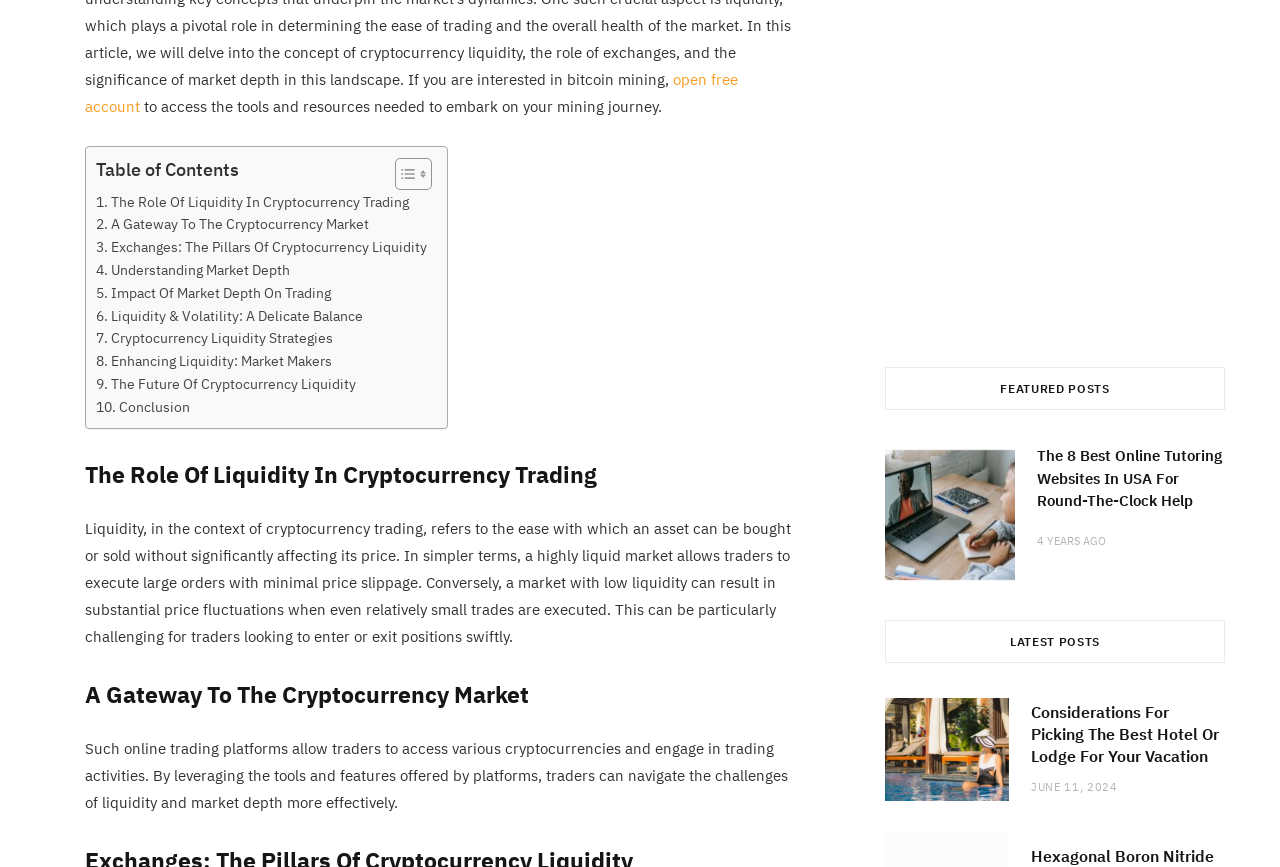Please analyze the image and give a detailed answer to the question:
What is the role of liquidity in cryptocurrency trading?

According to the text, liquidity in the context of cryptocurrency trading refers to the ease with which an asset can be bought or sold without significantly affecting its price, allowing traders to execute large orders with minimal price slippage.